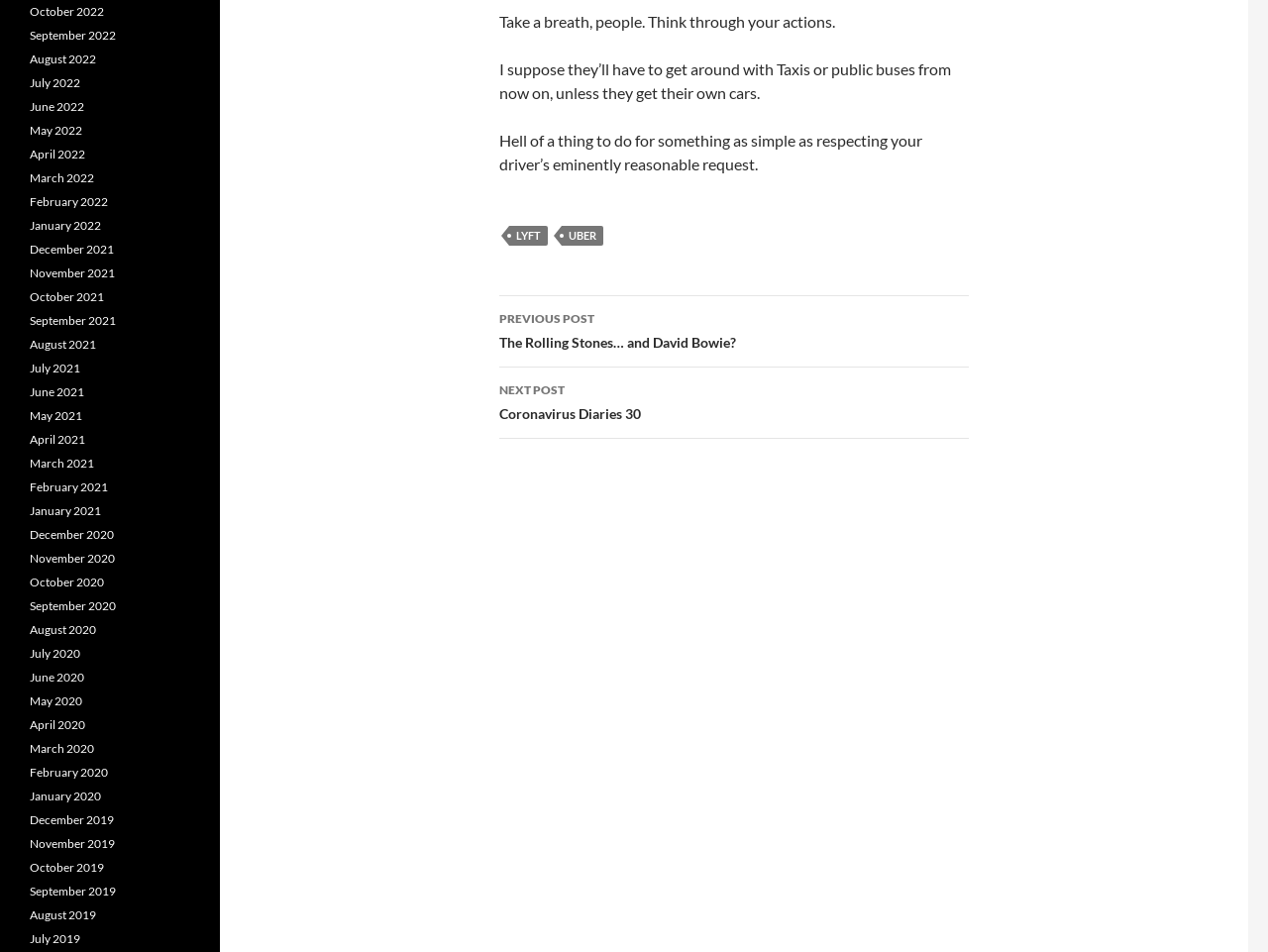Kindly provide the bounding box coordinates of the section you need to click on to fulfill the given instruction: "Go to next post".

[0.394, 0.386, 0.764, 0.461]